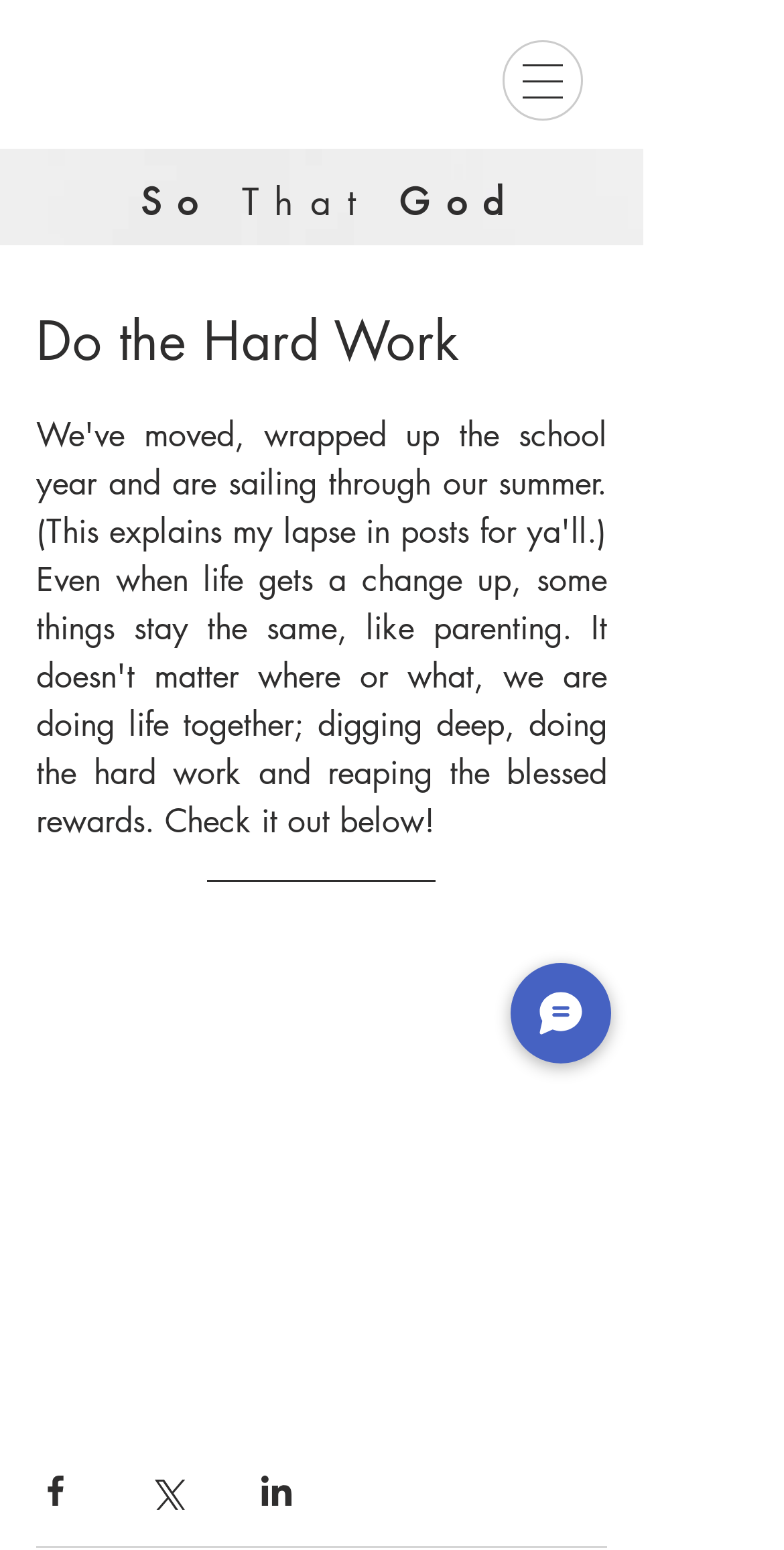Create an elaborate caption that covers all aspects of the webpage.

The webpage appears to be a personal blog or journal, with a title "Do the Hard Work" at the top. The navigation menu is located at the top right corner, with a button that has a popup menu. Below the navigation menu, there is a heading that reads "So That God" with a link to the same title. 

To the right of the heading, there is a larger heading that reads "Do the Hard Work", which seems to be the title of the blog or the current post. Below this heading, there is an article section that takes up most of the page. The article section contains an image, followed by a small non-descriptive text, and then the main content of the post, which appears to be a personal update about the author's life, mentioning moving, finishing the school year, and starting summer.

At the bottom of the article section, there are three social media sharing buttons, one for Facebook, one for Twitter, and one for LinkedIn, each with an accompanying image. These buttons are aligned horizontally and are located near the bottom of the page.

On the right side of the page, near the bottom, there is a "Chat" button with an accompanying image.